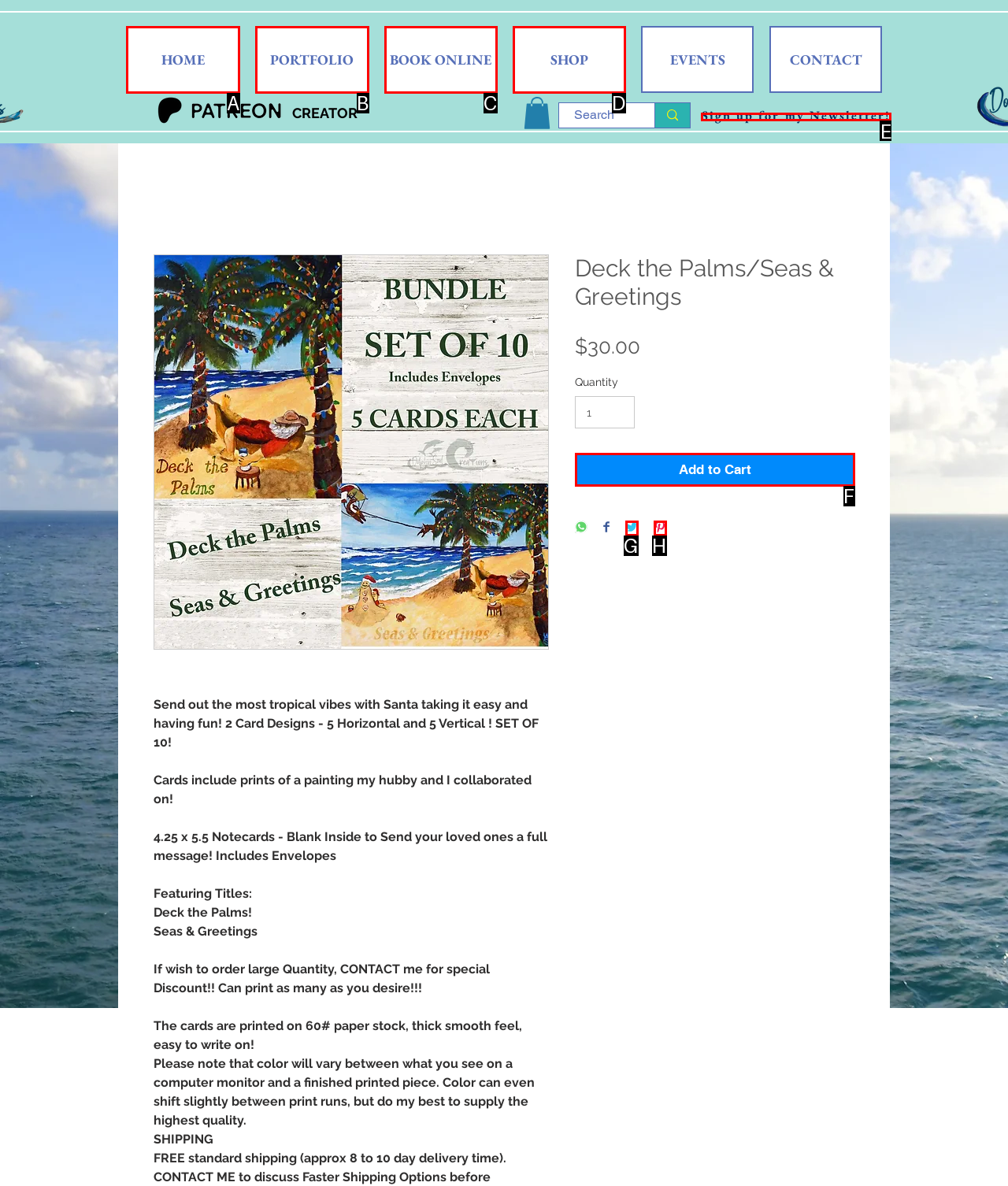Tell me which one HTML element I should click to complete the following task: Sign up for the newsletter Answer with the option's letter from the given choices directly.

E